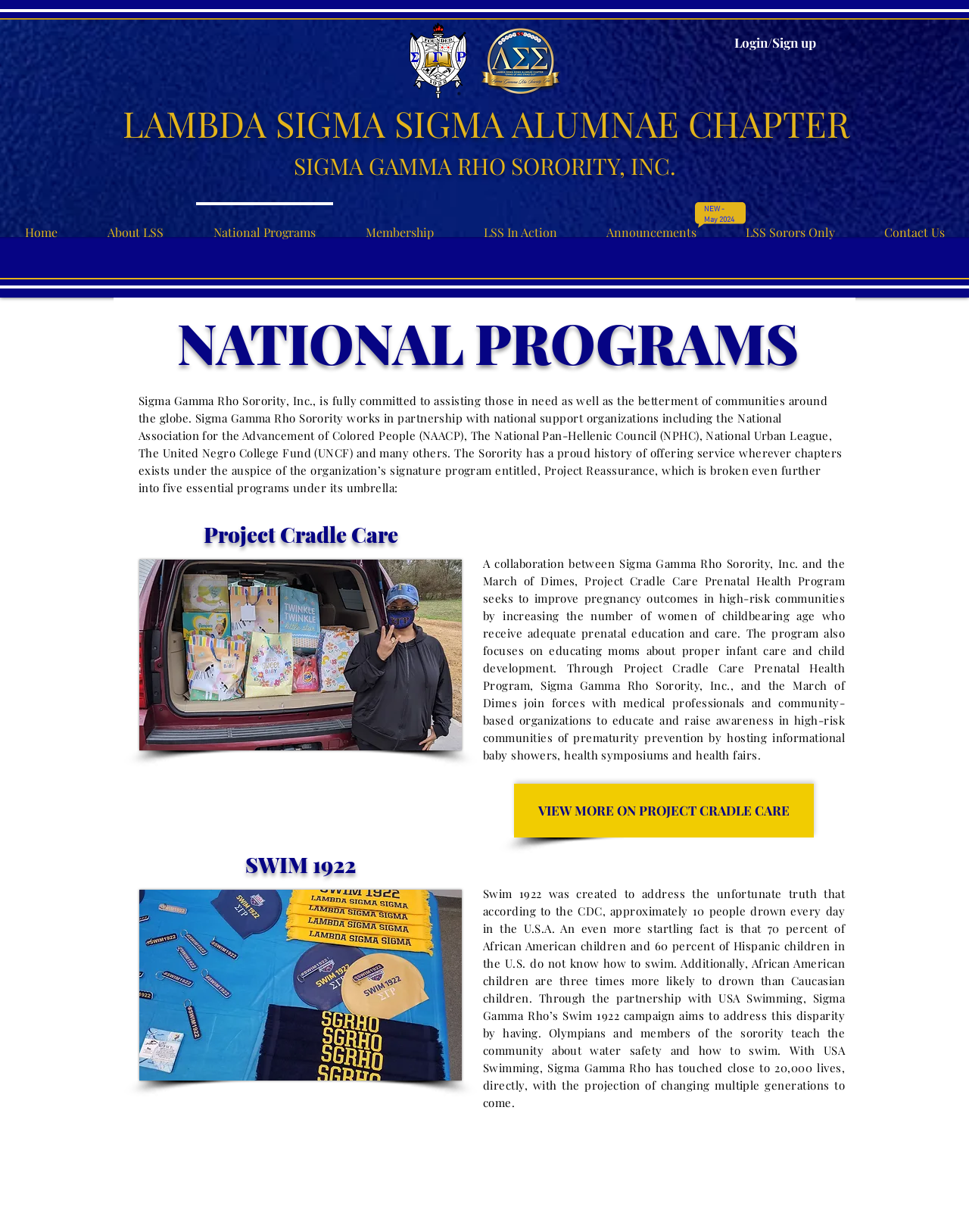Based on the provided description, "LSS In Action", find the bounding box of the corresponding UI element in the screenshot.

[0.473, 0.164, 0.6, 0.202]